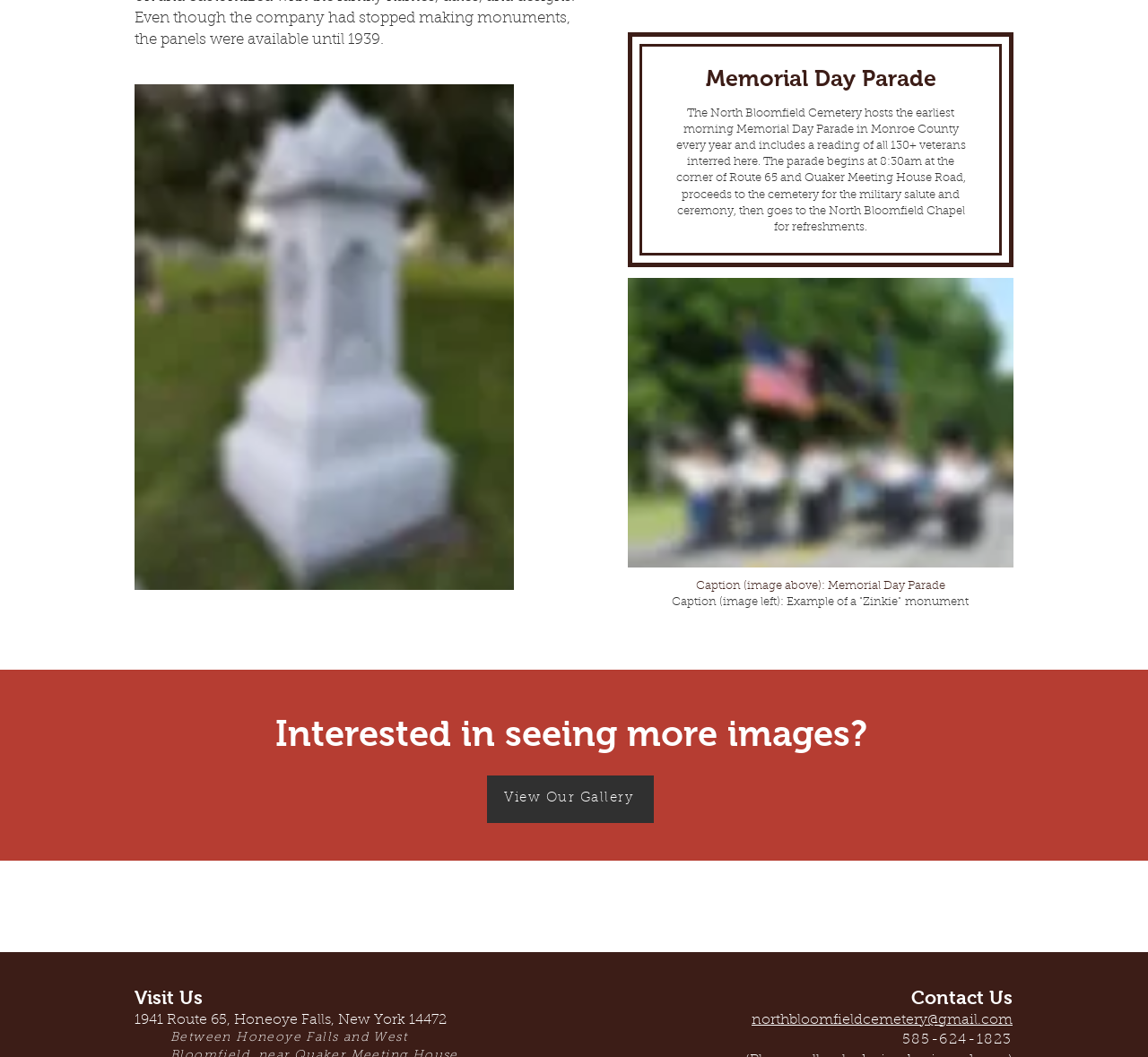Extract the bounding box coordinates for the described element: "northbloomfieldcemetery@gmail.com". The coordinates should be represented as four float numbers between 0 and 1: [left, top, right, bottom].

[0.655, 0.958, 0.882, 0.972]